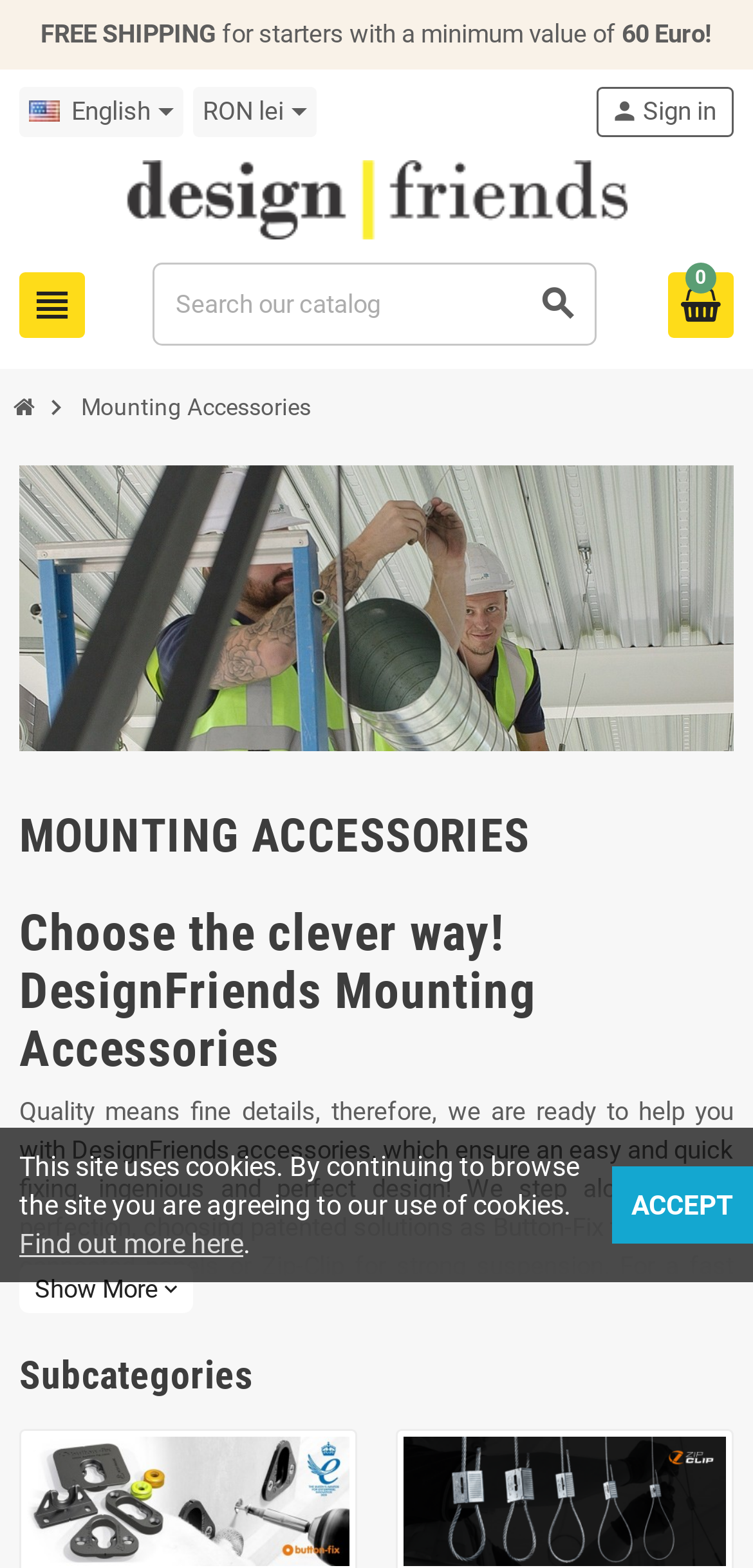Pinpoint the bounding box coordinates of the element you need to click to execute the following instruction: "Explore baby and kids products". The bounding box should be represented by four float numbers between 0 and 1, in the format [left, top, right, bottom].

None